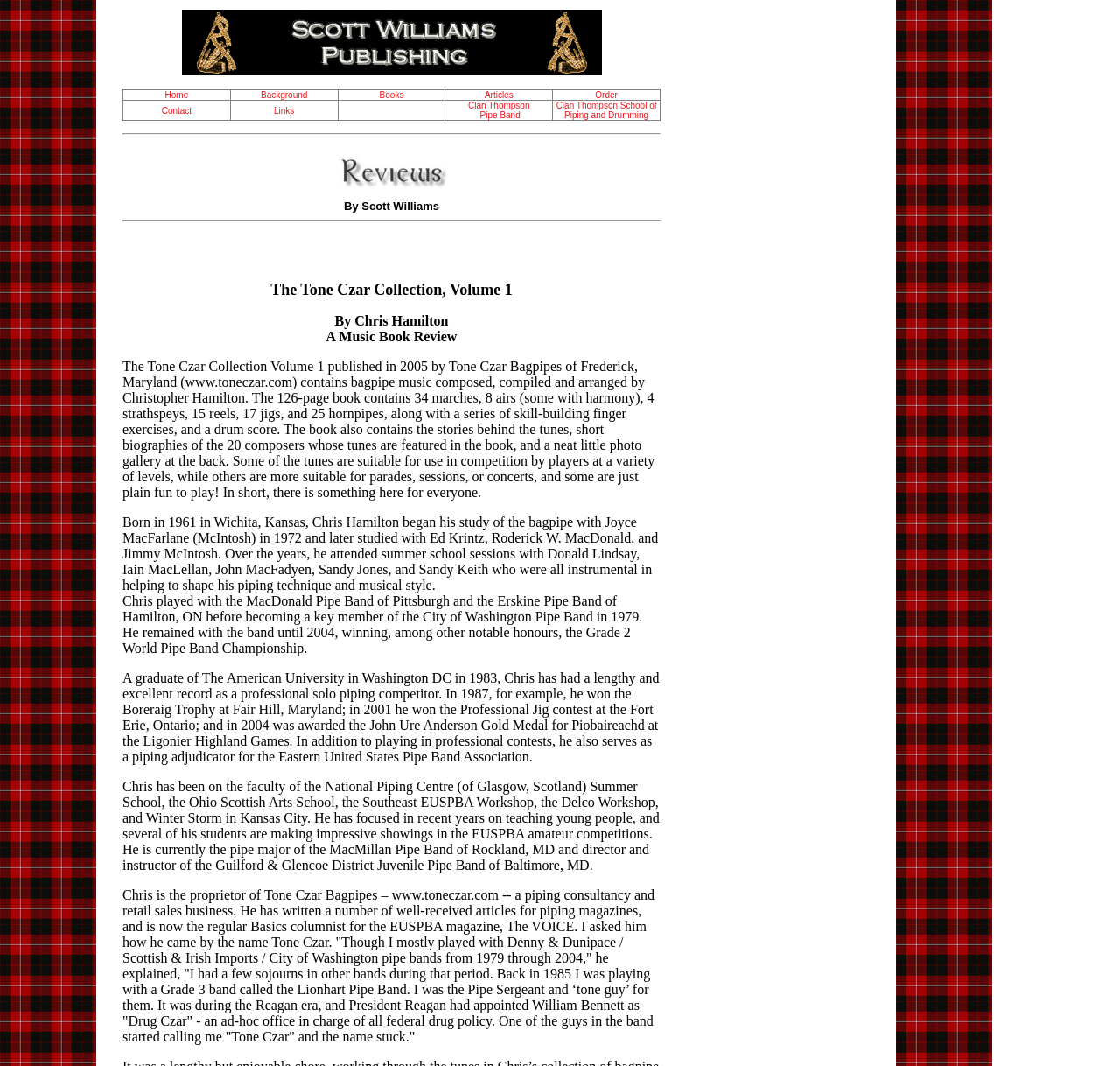Please identify the bounding box coordinates of the clickable area that will allow you to execute the instruction: "Click the 'Click here to add your own comments' link".

None